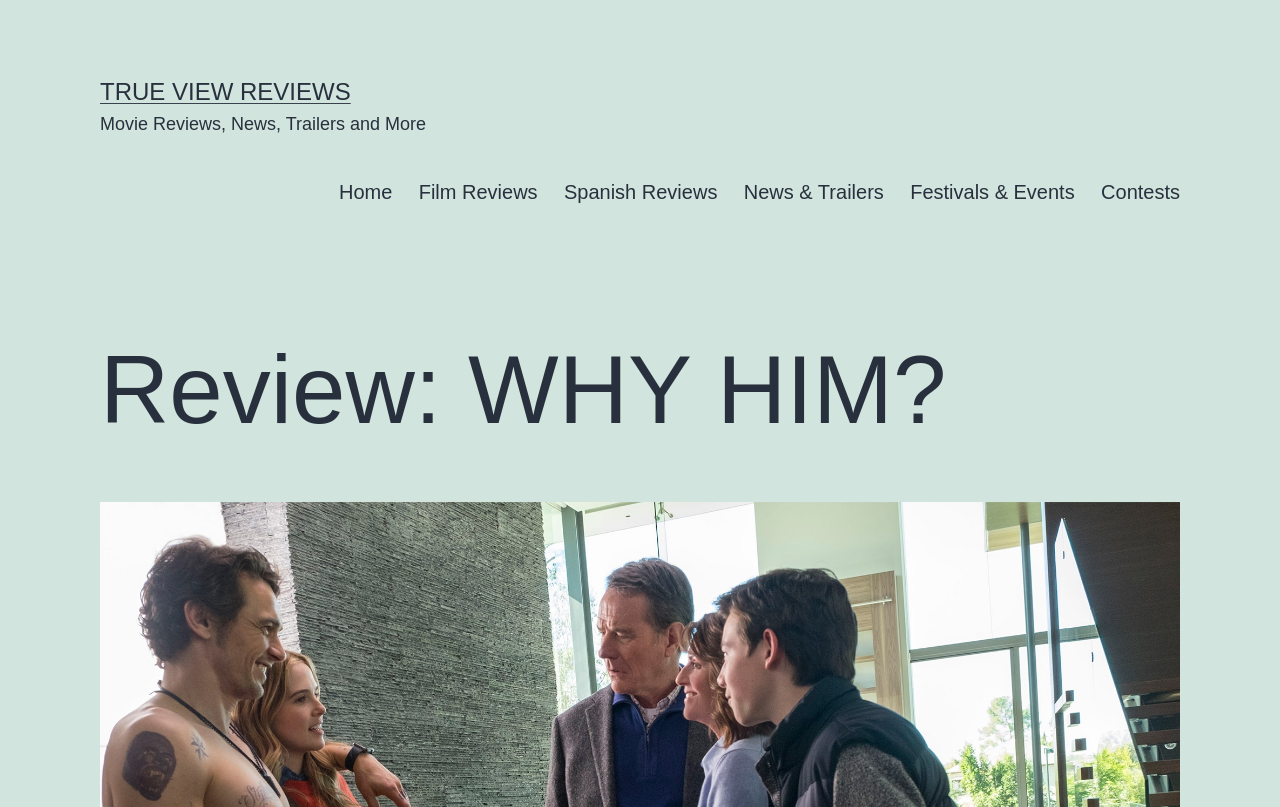Please specify the bounding box coordinates in the format (top-left x, top-left y, bottom-right x, bottom-right y), with values ranging from 0 to 1. Identify the bounding box for the UI component described as follows: Film Reviews

[0.317, 0.207, 0.43, 0.269]